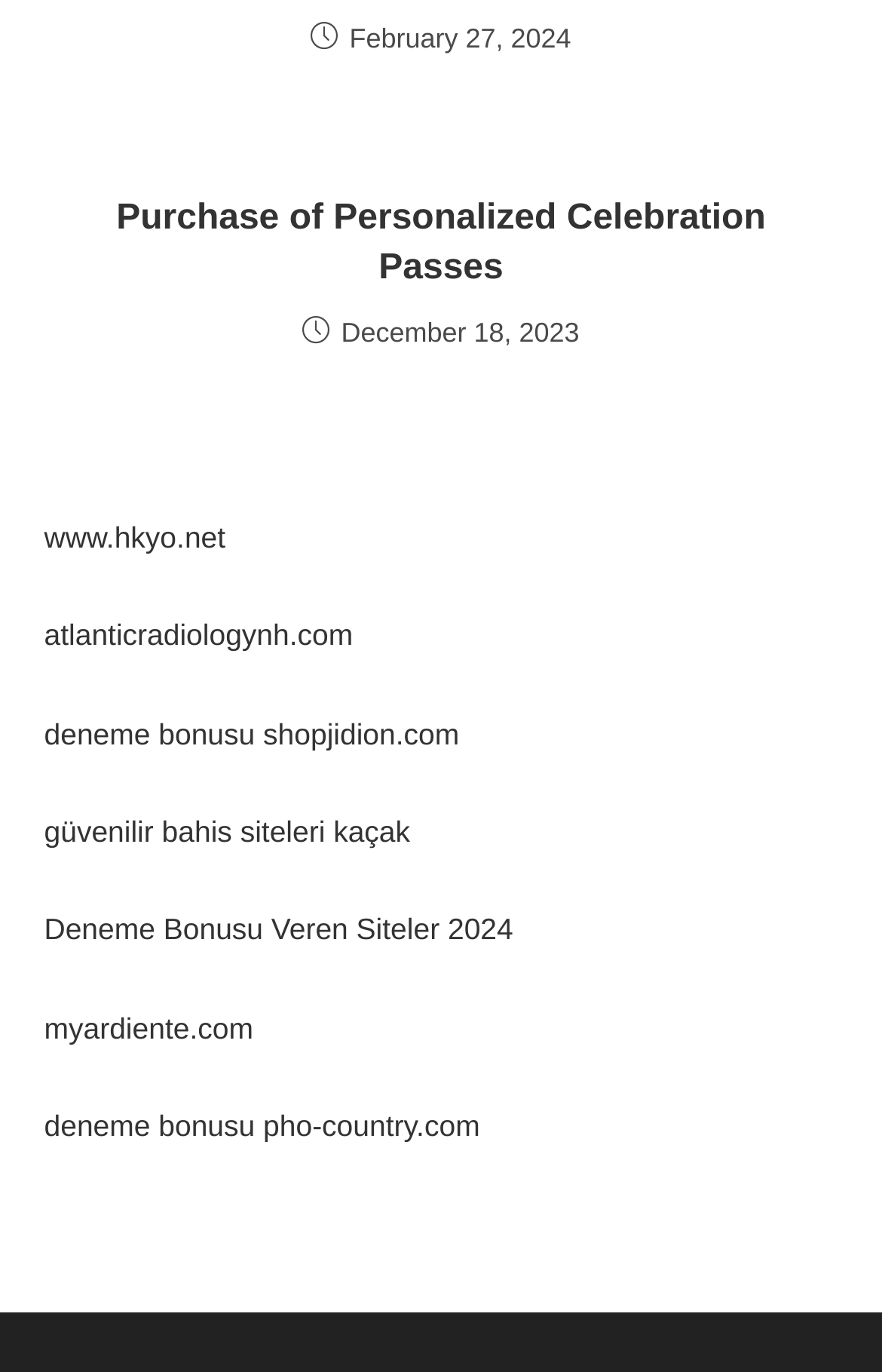How many links are in the sidebar?
Use the screenshot to answer the question with a single word or phrase.

6